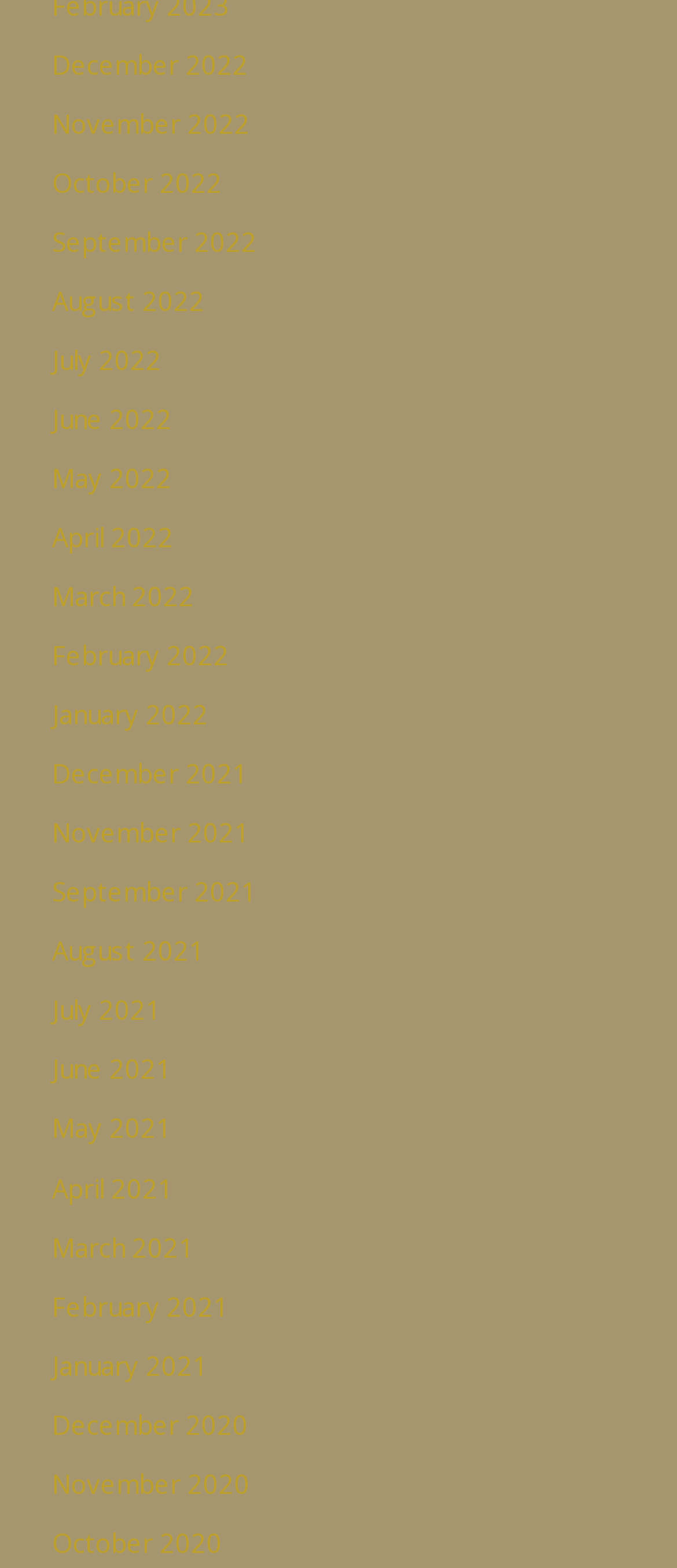Using the provided description: "July 2021", find the bounding box coordinates of the corresponding UI element. The output should be four float numbers between 0 and 1, in the format [left, top, right, bottom].

[0.077, 0.633, 0.238, 0.655]